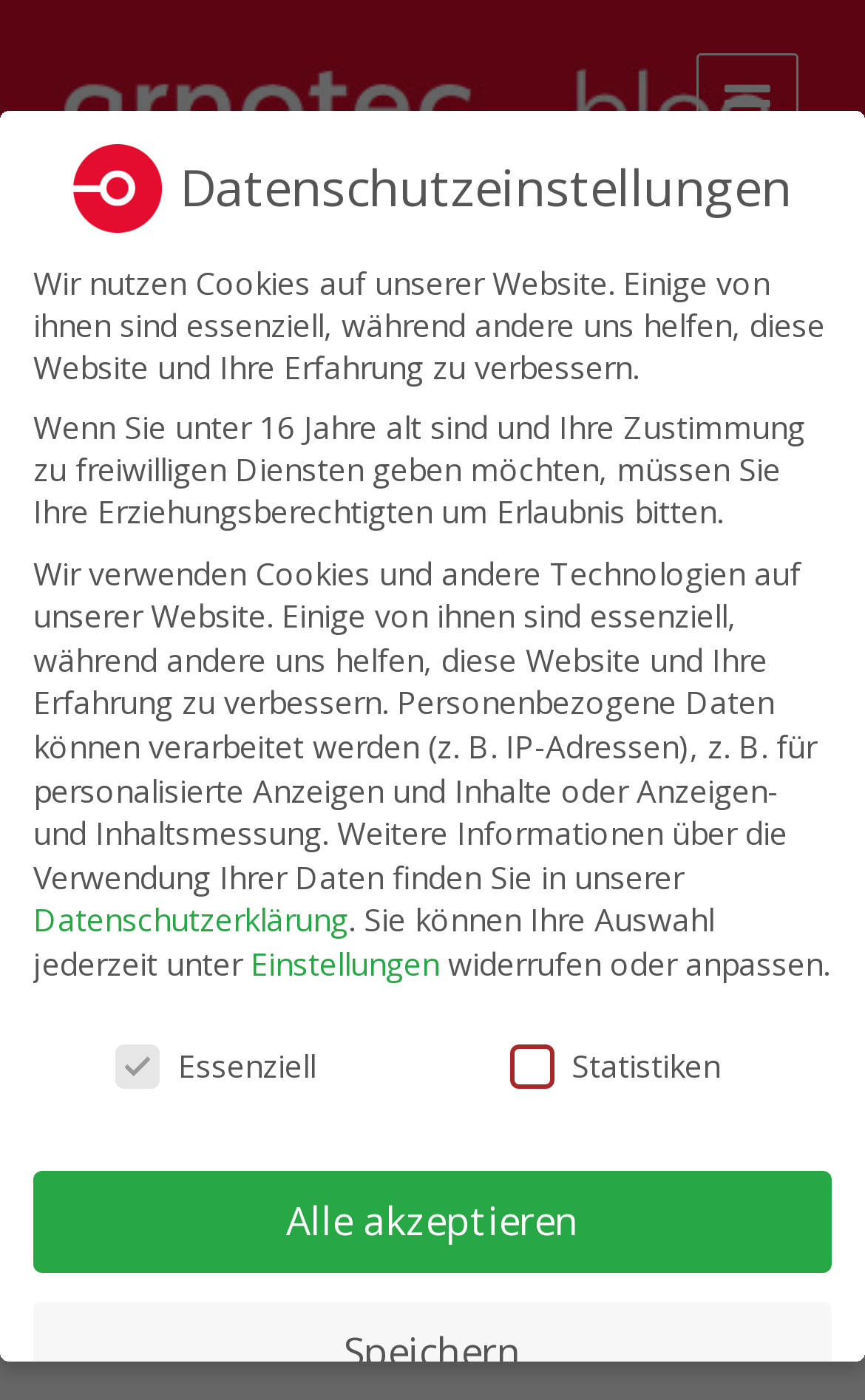Refer to the element description parent_node: Statistiken name="cookieGroup[]" value="statistics" and identify the corresponding bounding box in the screenshot. Format the coordinates as (top-left x, top-left y, bottom-right x, bottom-right y) with values in the range of 0 to 1.

[0.833, 0.746, 0.866, 0.766]